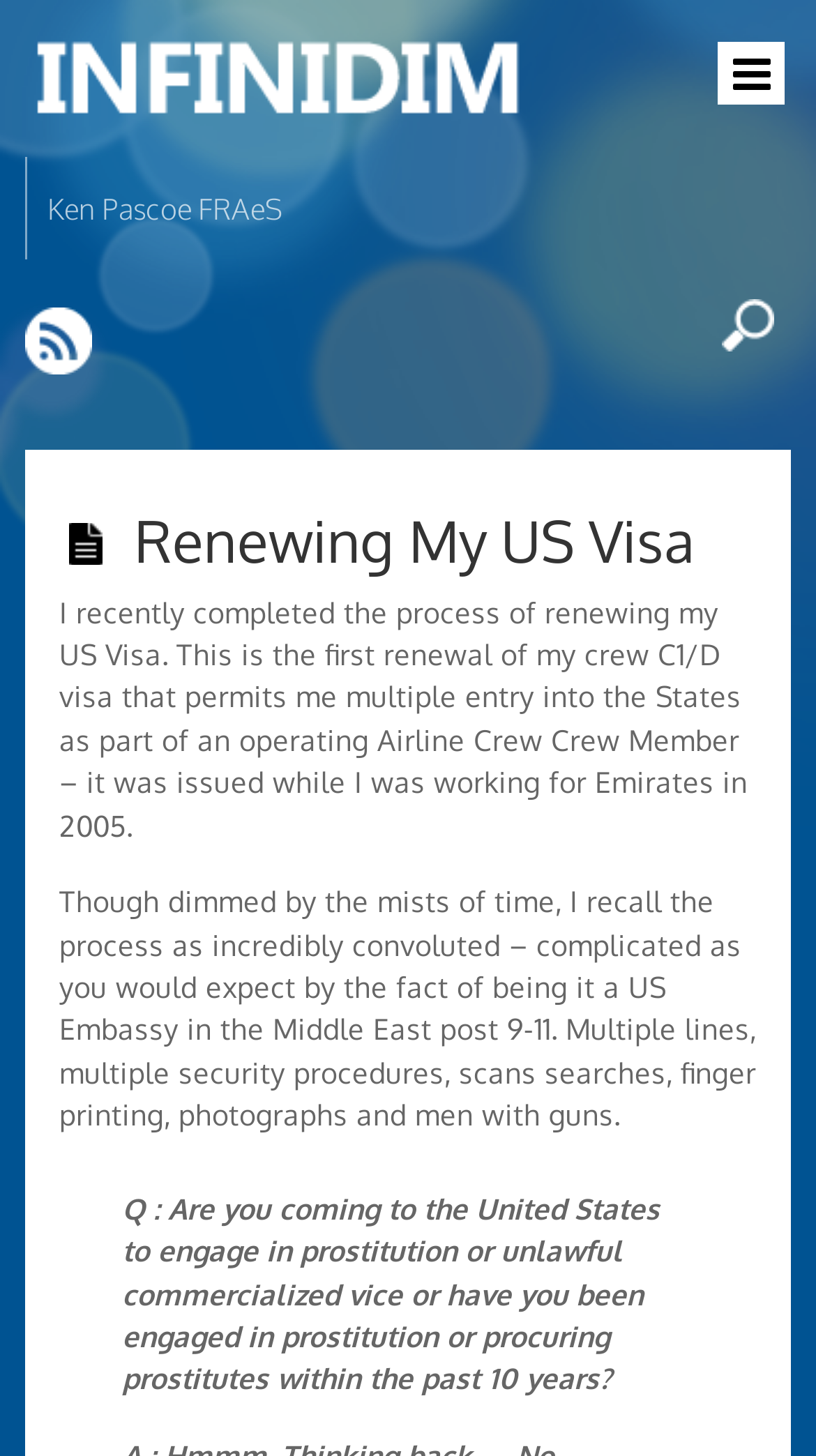Using the given description, provide the bounding box coordinates formatted as (top-left x, top-left y, bottom-right x, bottom-right y), with all values being floating point numbers between 0 and 1. Description: Renewing My US Visa

[0.165, 0.347, 0.849, 0.396]